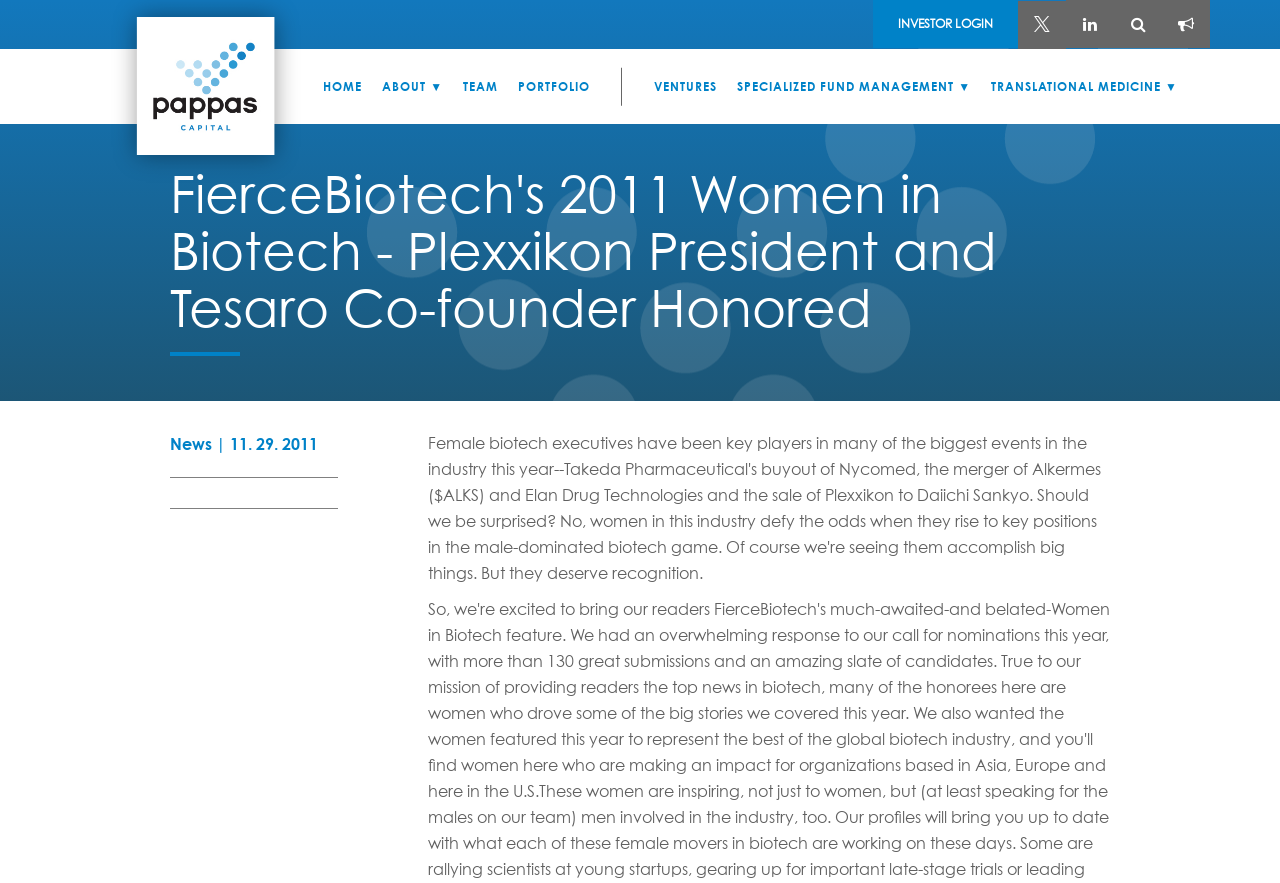Show me the bounding box coordinates of the clickable region to achieve the task as per the instruction: "View the about section".

[0.291, 0.055, 0.354, 0.14]